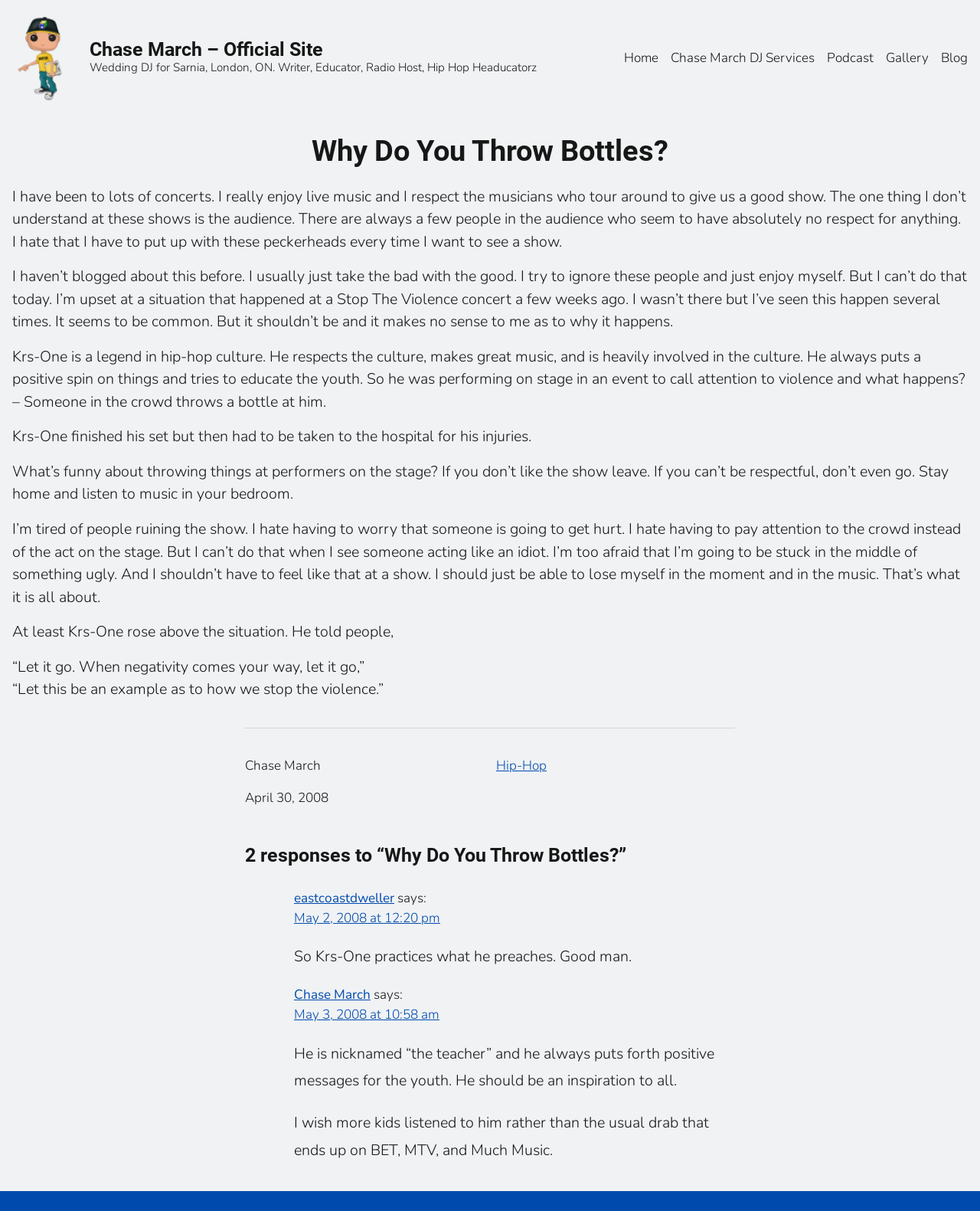Can you determine the bounding box coordinates of the area that needs to be clicked to fulfill the following instruction: "Read the article about 'Why Do You Throw Bottles?'"?

[0.012, 0.107, 0.988, 0.143]